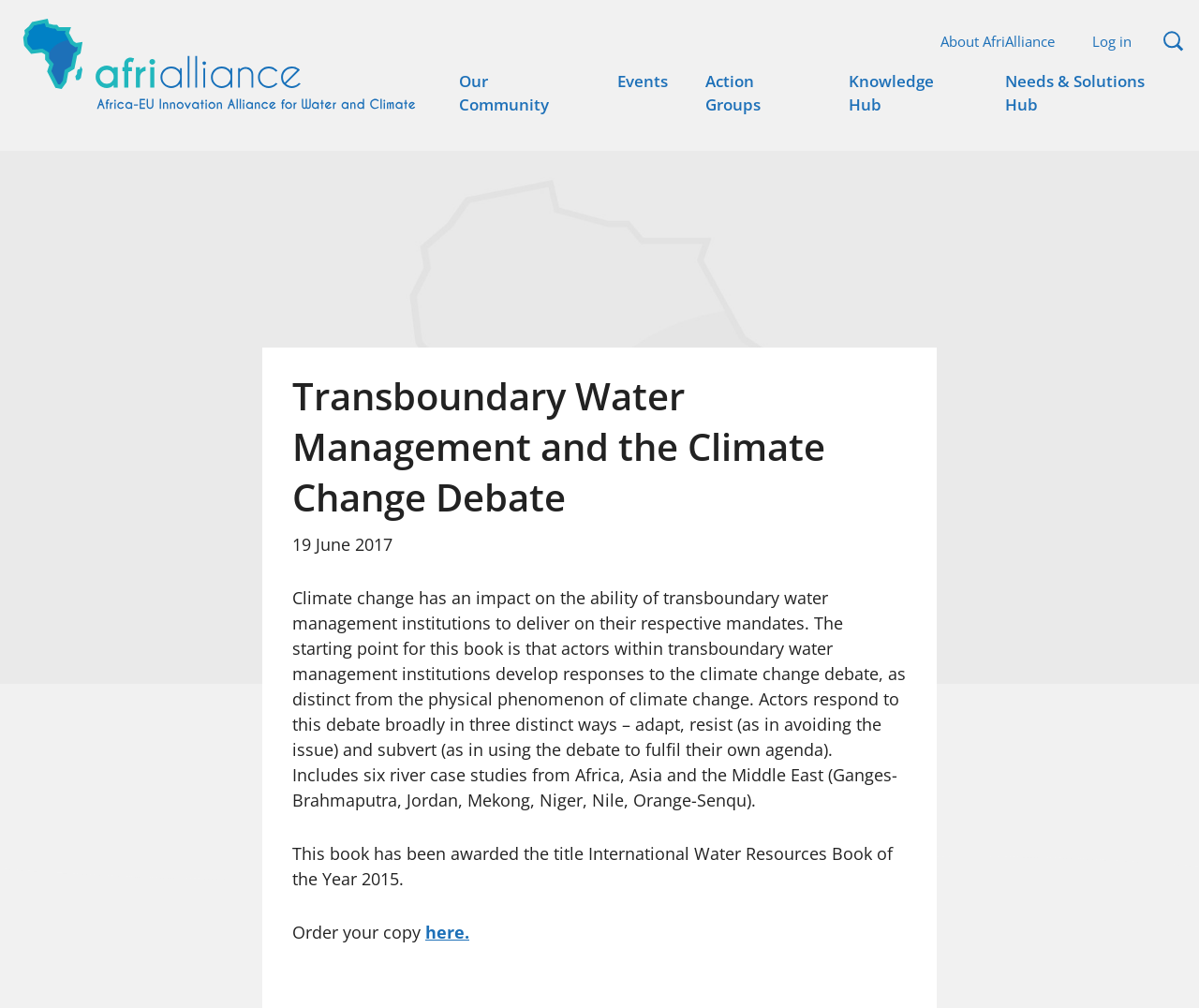Can you extract the primary headline text from the webpage?

Transboundary Water Management and the Climate Change Debate